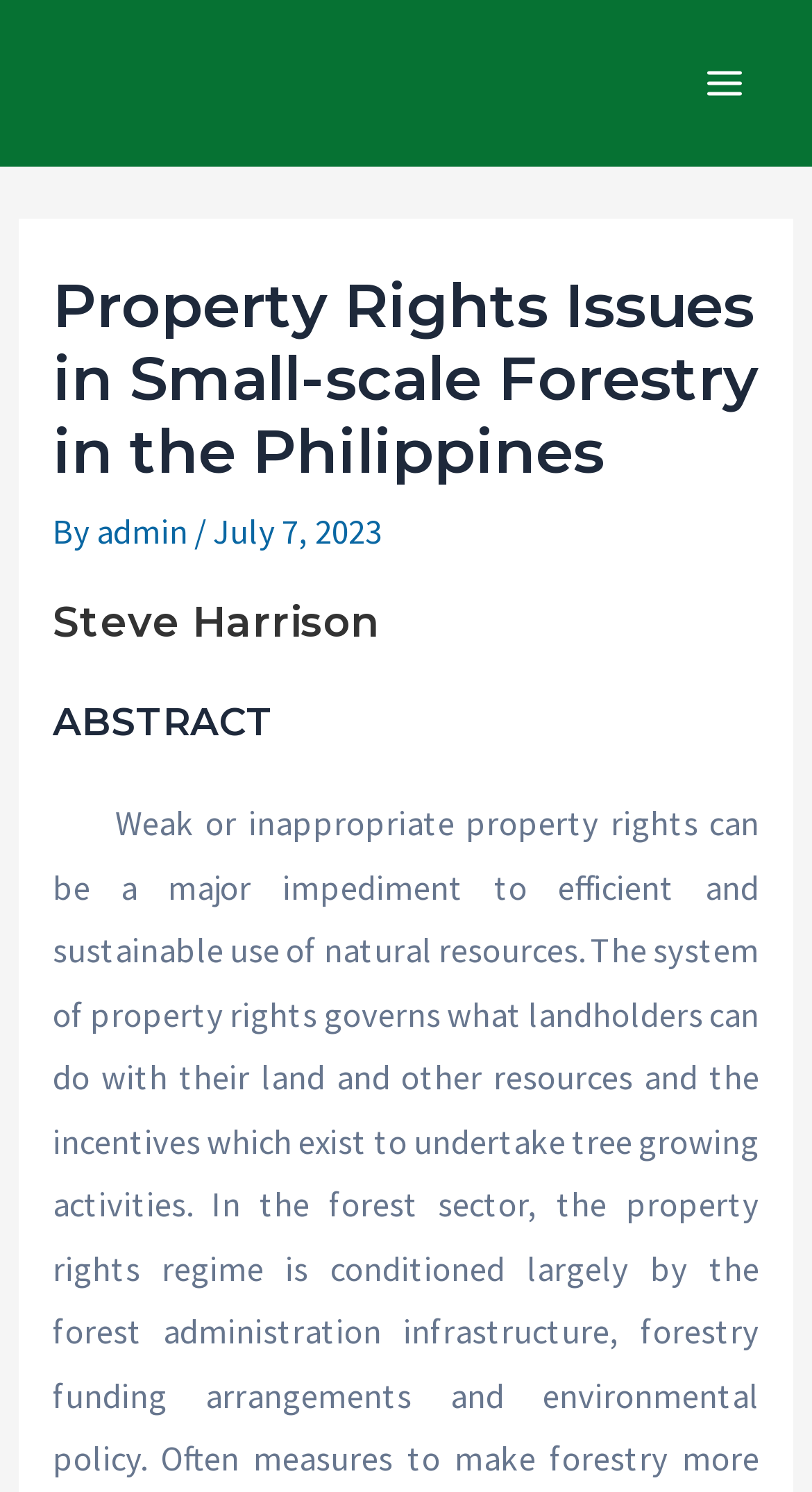What is the relationship between the author and the administrator?
Using the image, answer in one word or phrase.

Unknown